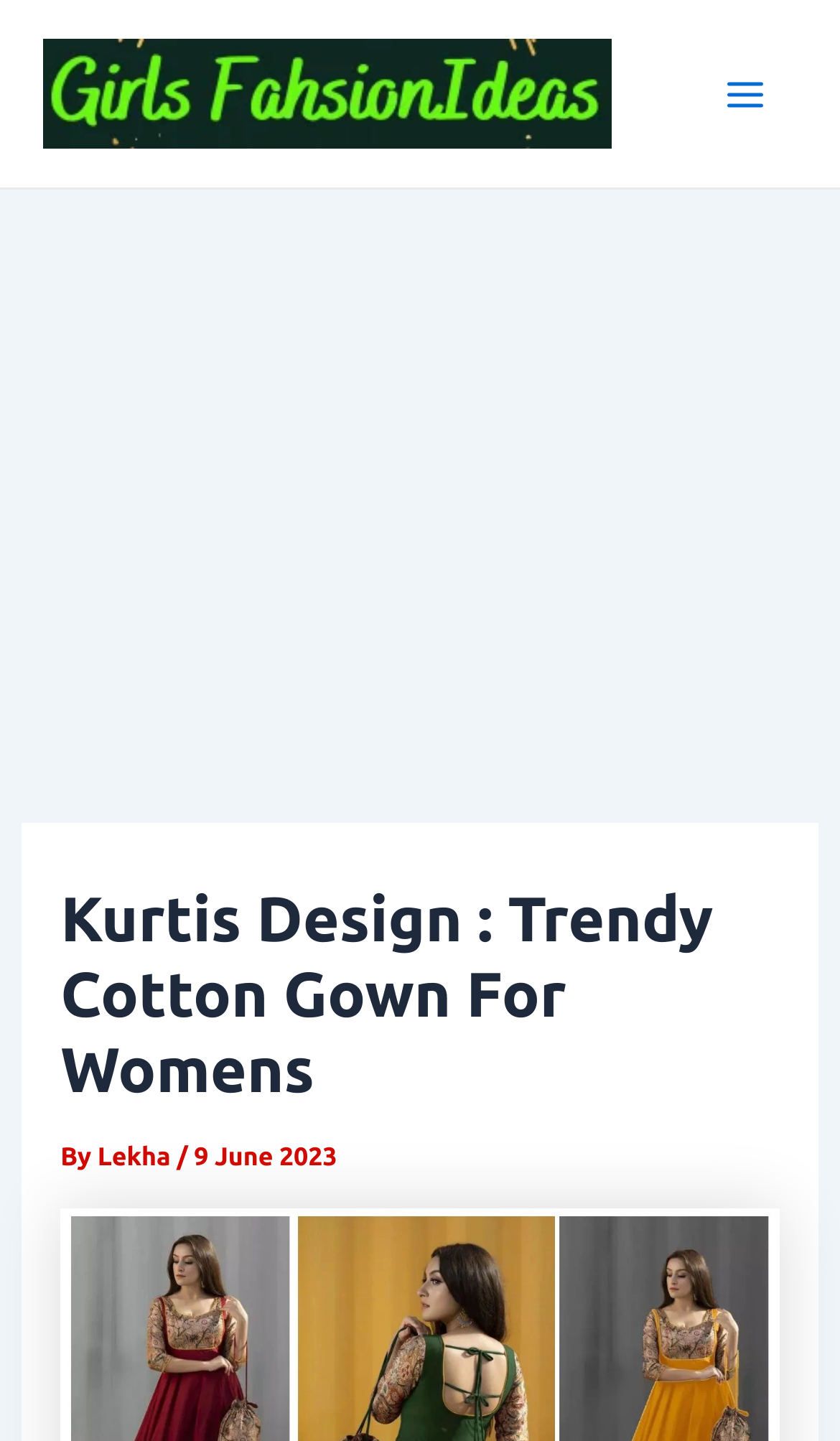What is the main topic of the webpage?
Look at the screenshot and respond with one word or a short phrase.

Kurtis Design